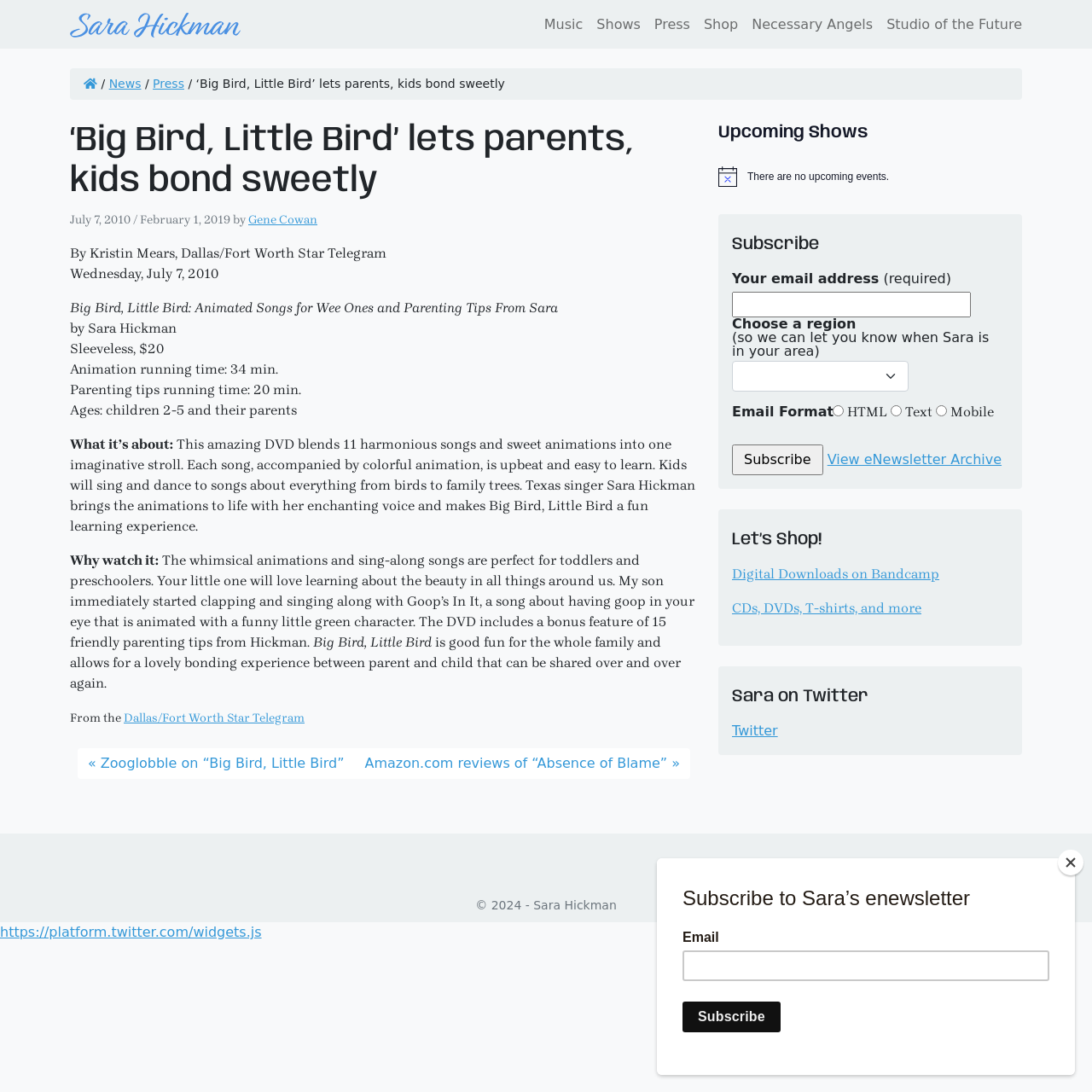How long is the animation running time?
Provide a fully detailed and comprehensive answer to the question.

The animation running time is mentioned in the text 'Animation running time: 34 min.' which is located in the main content area of the webpage, below the DVD's description.